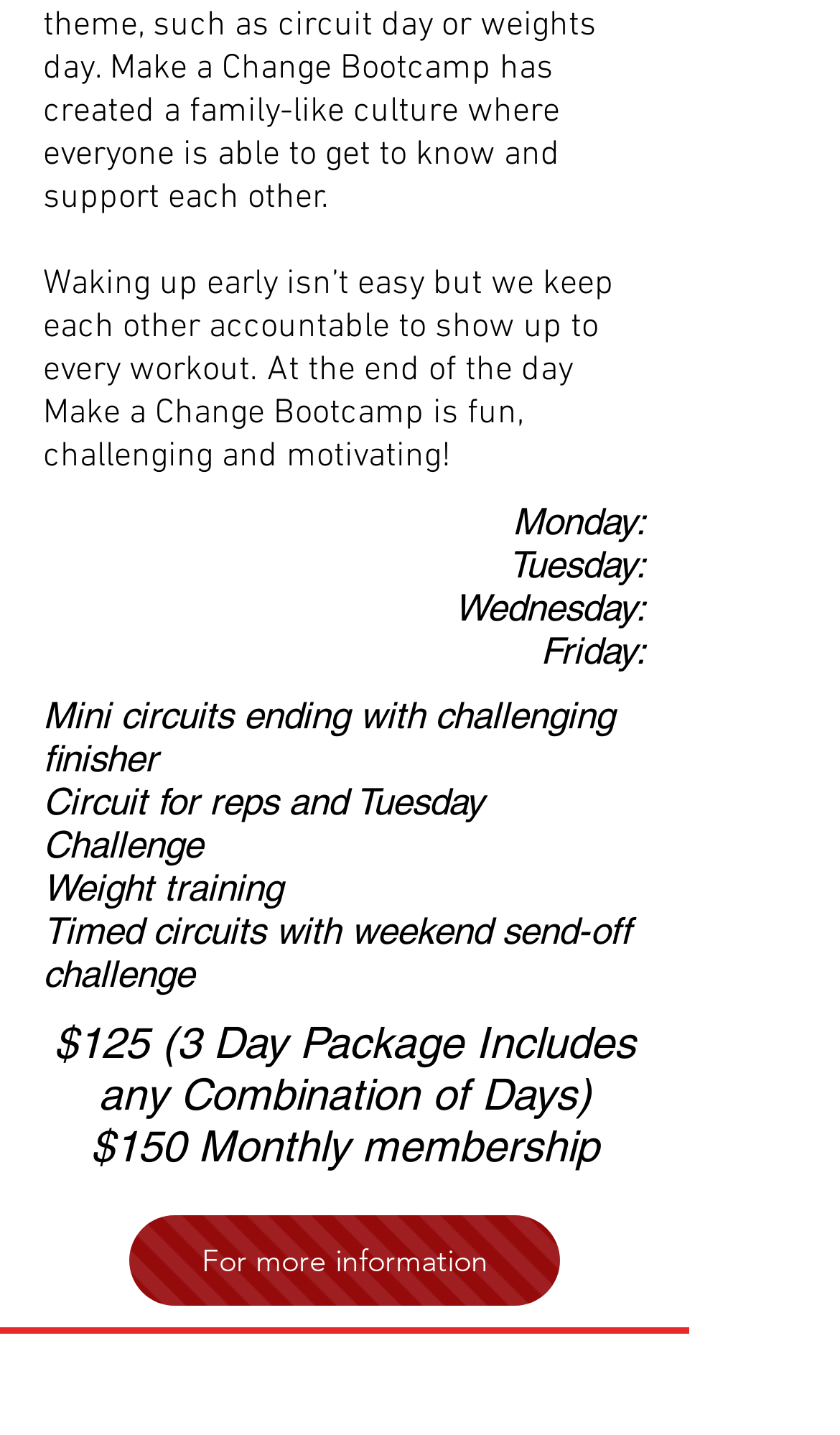What type of training is done on Wednesday?
Answer the question with a single word or phrase derived from the image.

Circuit for reps